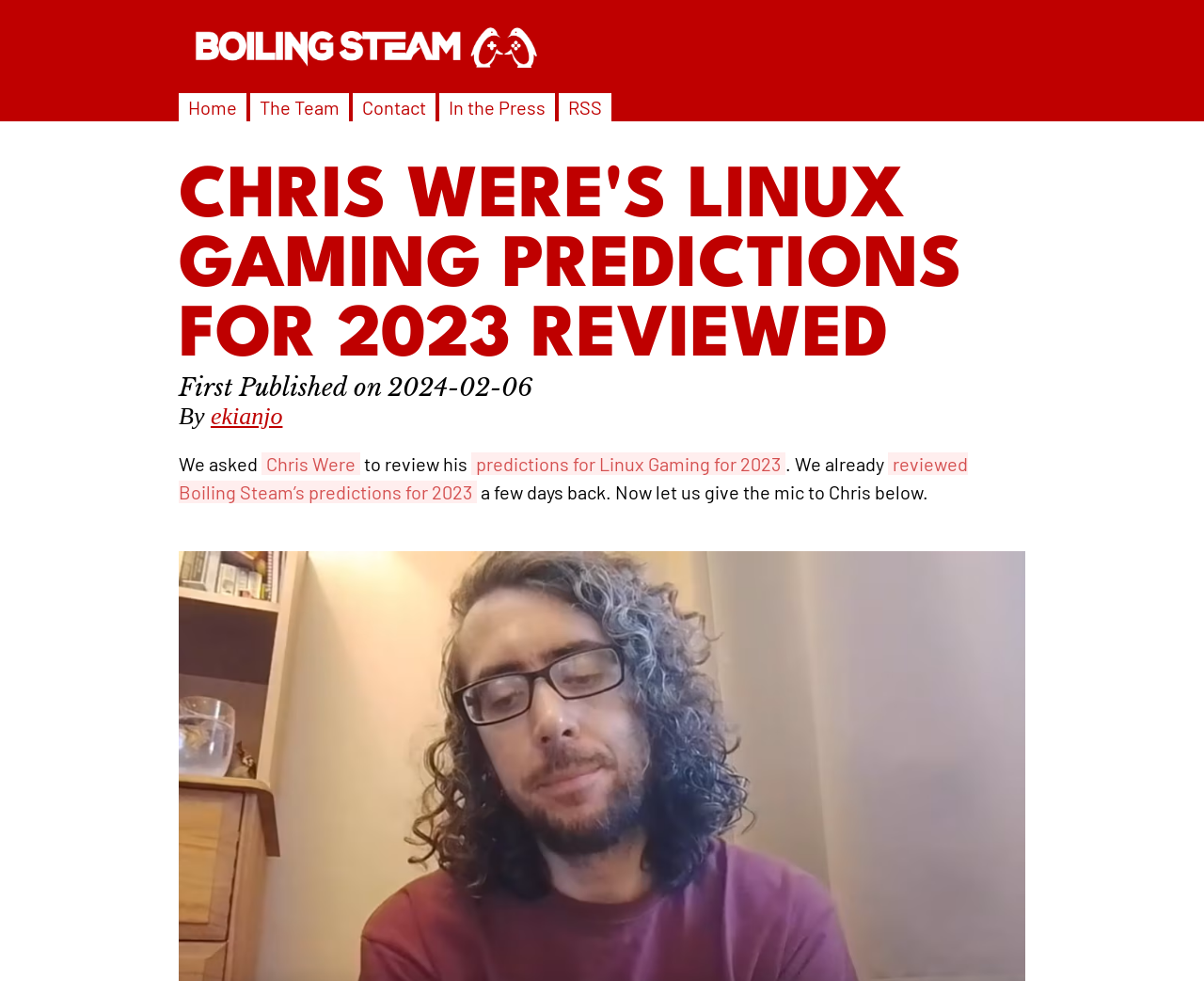Determine the bounding box coordinates for the area that needs to be clicked to fulfill this task: "view the team page". The coordinates must be given as four float numbers between 0 and 1, i.e., [left, top, right, bottom].

[0.216, 0.098, 0.282, 0.121]